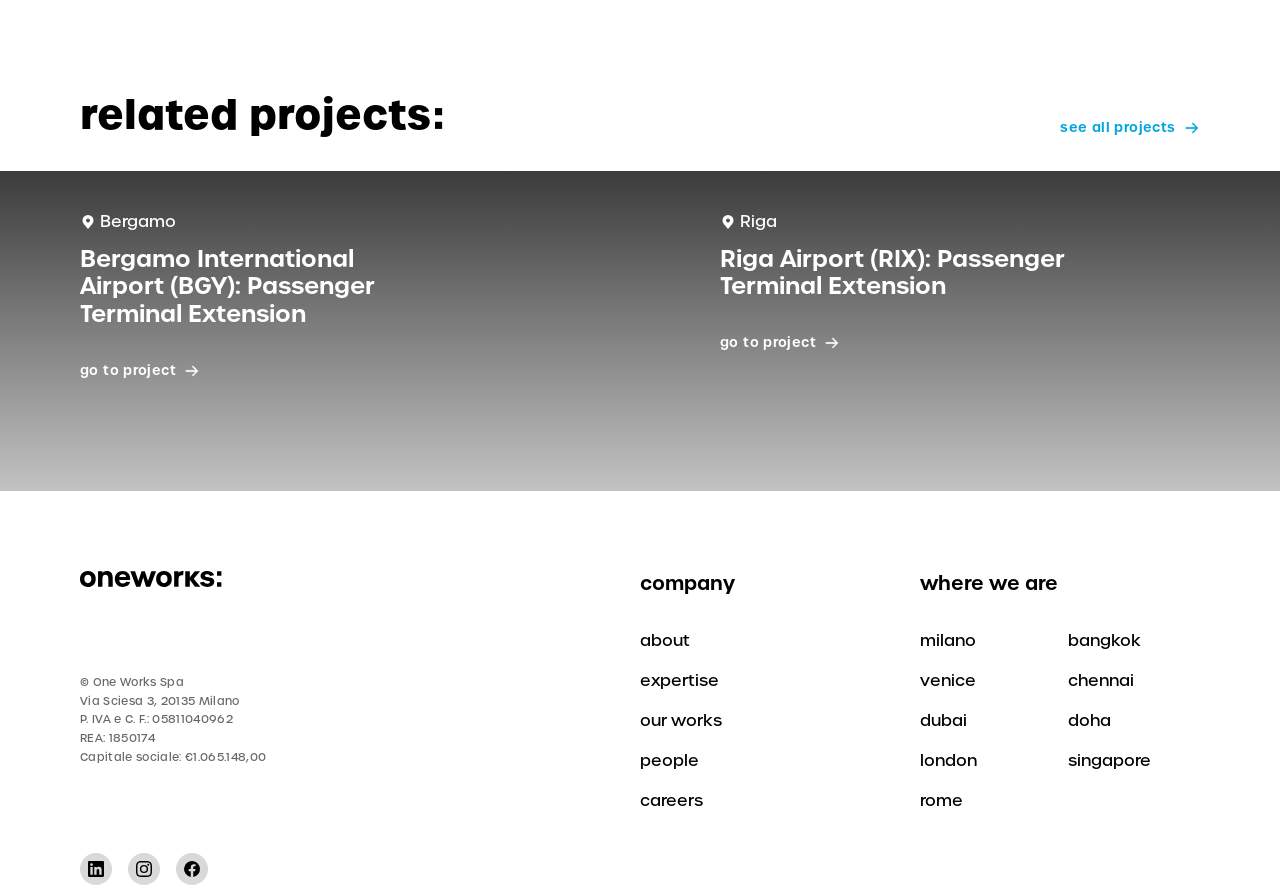Find the bounding box coordinates of the clickable area required to complete the following action: "go to about page".

[0.5, 0.702, 0.539, 0.728]